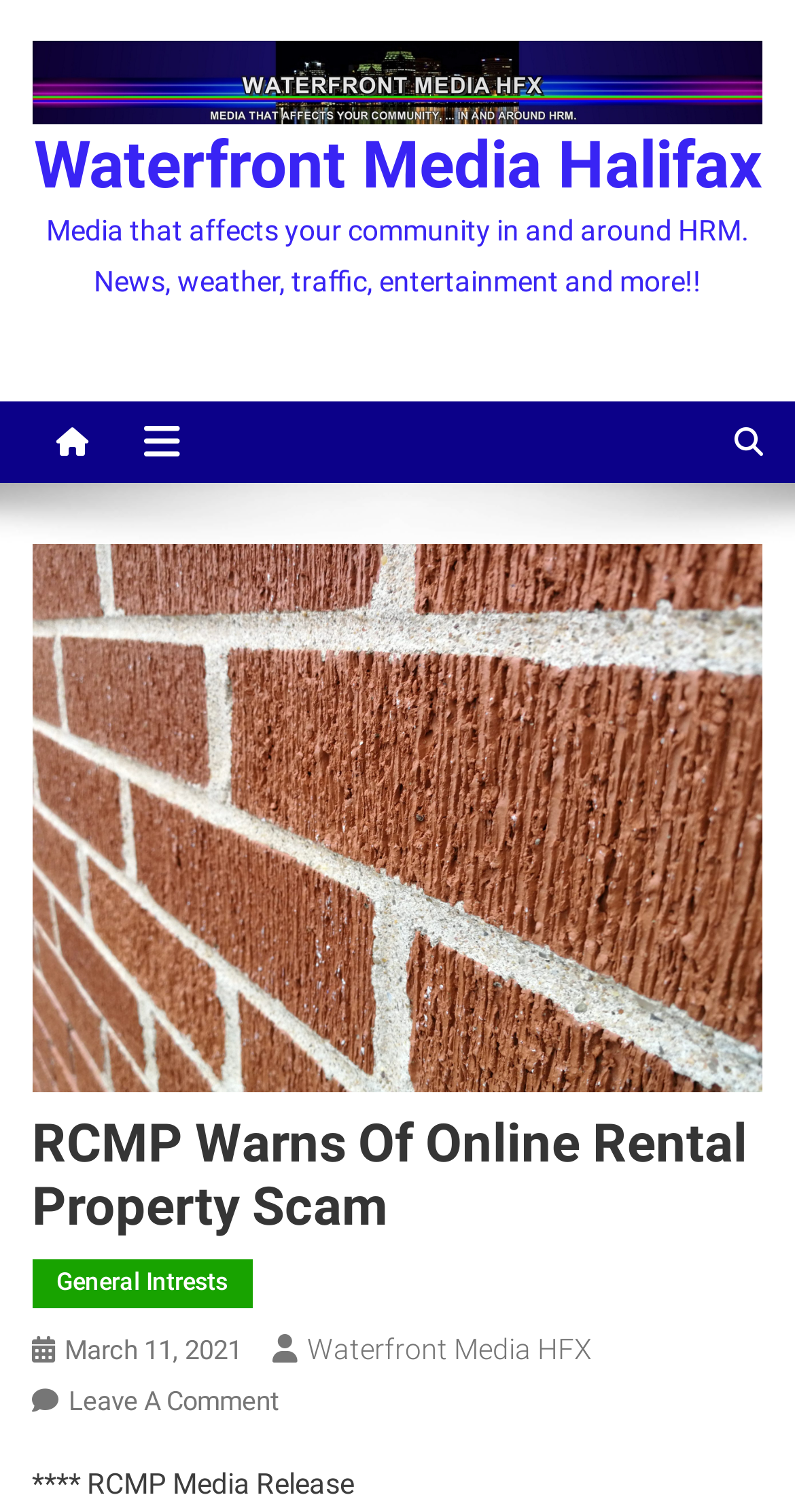Detail the features and information presented on the webpage.

The webpage appears to be a news article from Waterfront Media Halifax, with a focus on a warning from the RCMP about an online rental property scam. 

At the top of the page, there is a logo and a link to Waterfront Media Halifax, positioned on the left side. Below this, there is a brief description of the media outlet, stating that it provides news, weather, traffic, entertainment, and more for the Halifax Regional Municipality (HRM) area.

On the top-right side, there are three social media links, represented by icons. 

The main content of the article is headed by a title, "RCMP Warns Of Online Rental Property Scam", which is centered near the top of the page. Below the title, there are links to categories, including "General Interests", and a timestamp indicating that the article was published on March 11, 2021. 

Further down, there is a link to the author, "Waterfront Media HFX", and a call to action to leave a comment on the article. At the very bottom of the page, there is a note indicating that the article is an RCMP media release.